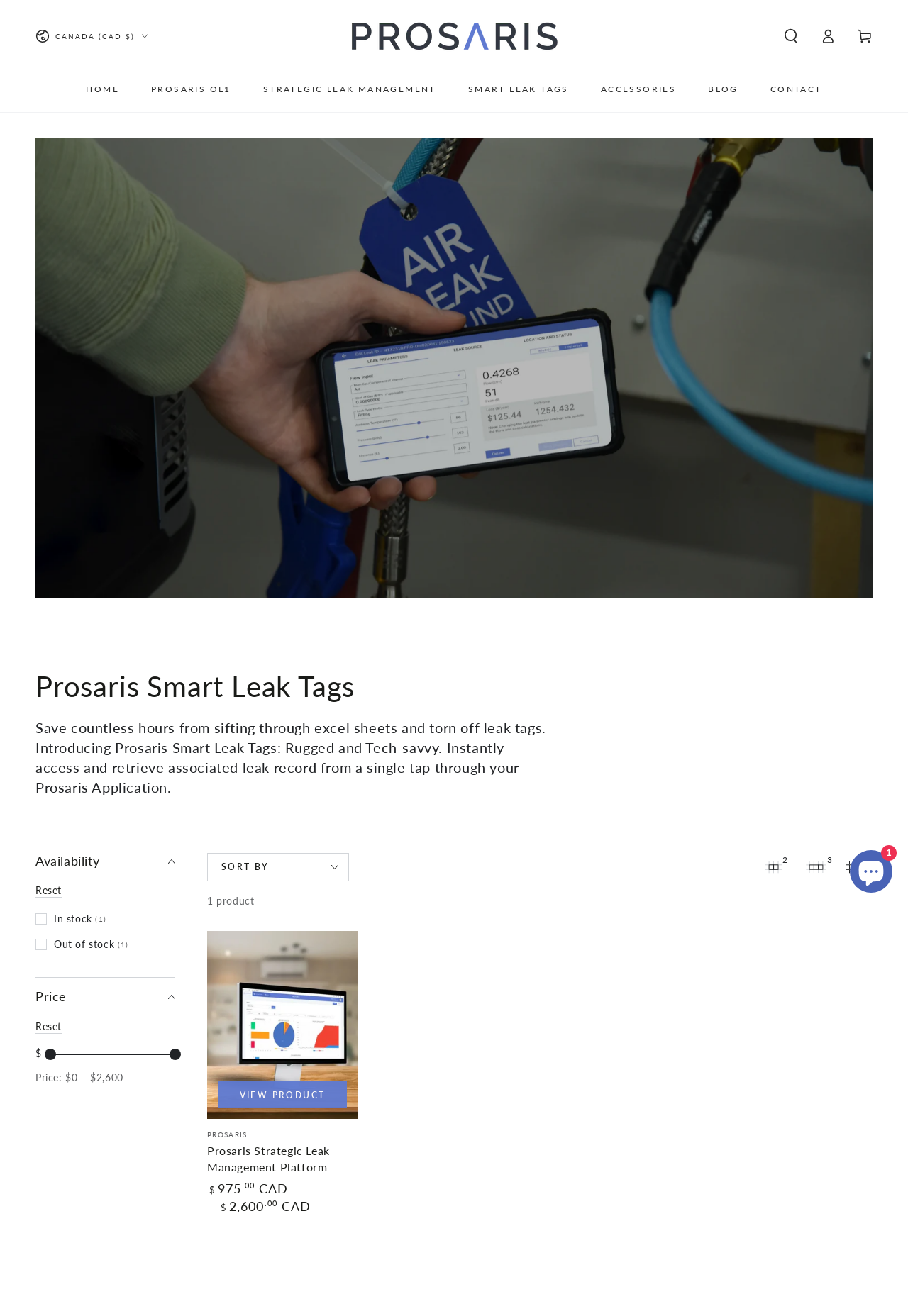Find the bounding box coordinates of the element to click in order to complete the given instruction: "Search our site."

[0.851, 0.016, 0.891, 0.039]